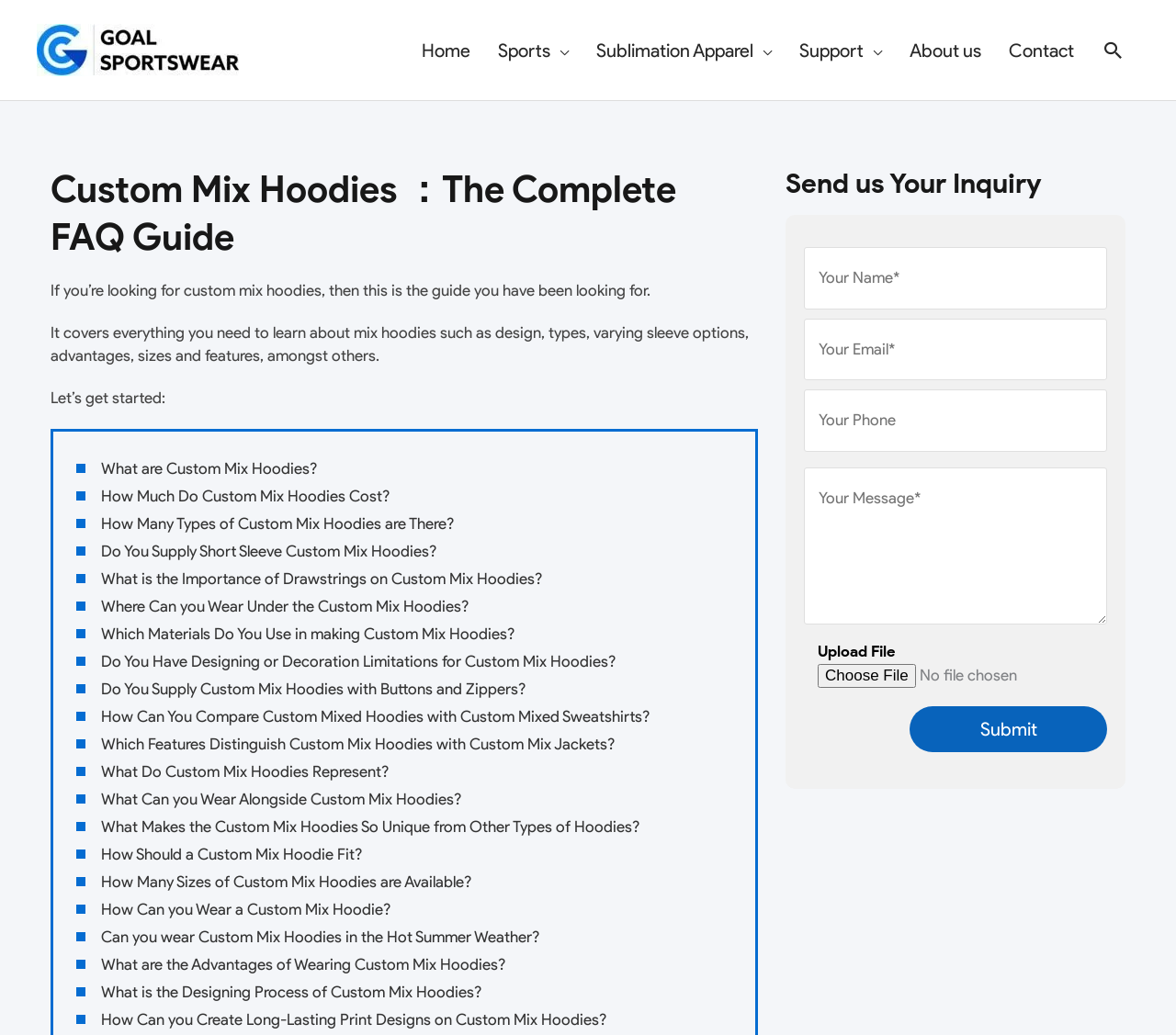Please identify the bounding box coordinates for the region that you need to click to follow this instruction: "Enter your name in the 'Your Name*' textbox".

[0.684, 0.239, 0.941, 0.299]